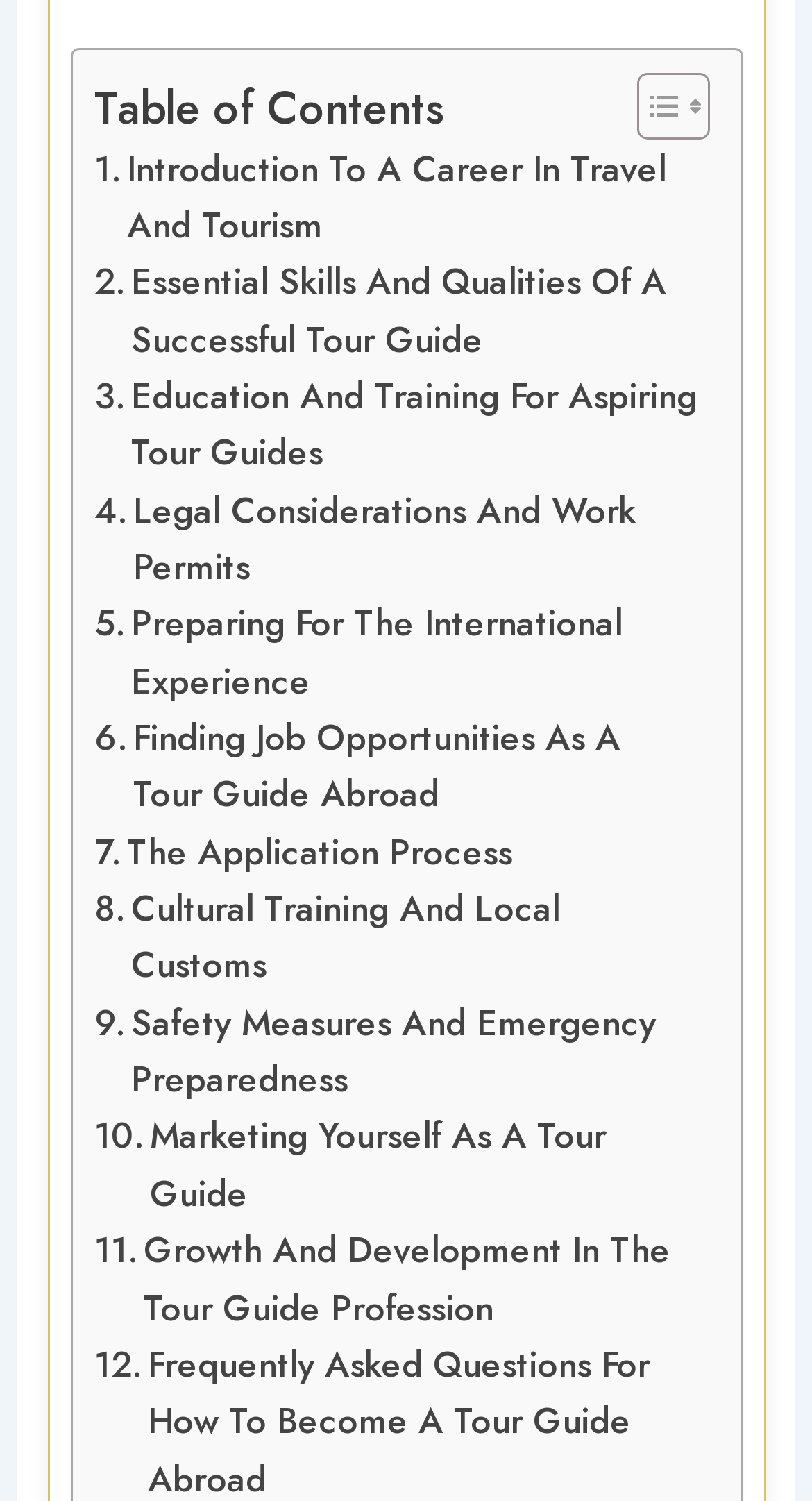Pinpoint the bounding box coordinates of the area that should be clicked to complete the following instruction: "Learn about Education And Training For Aspiring Tour Guides". The coordinates must be given as four float numbers between 0 and 1, i.e., [left, top, right, bottom].

[0.117, 0.246, 0.86, 0.321]